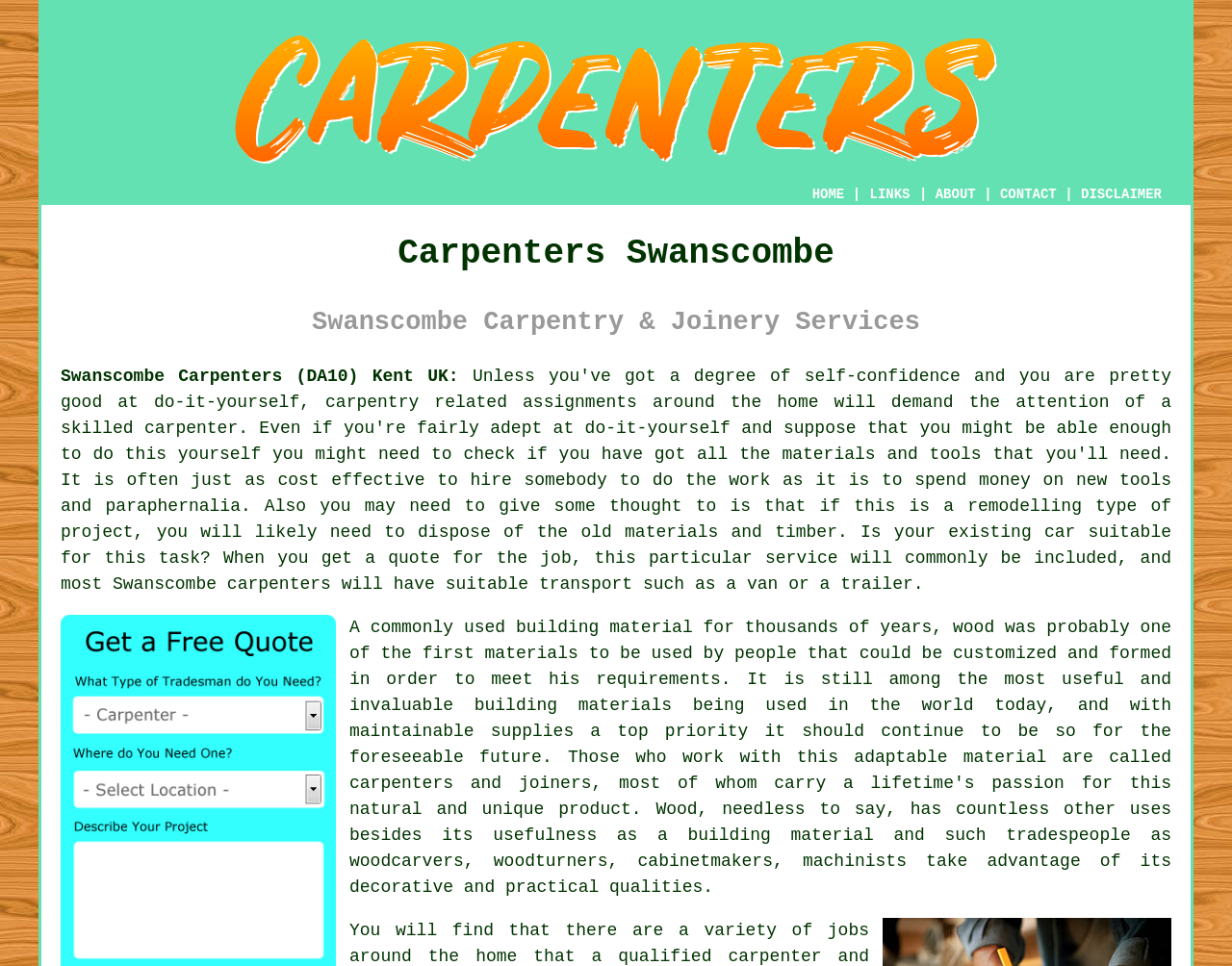What is the purpose of the 'CONTACT' link?
Please ensure your answer is as detailed and informative as possible.

Based on the context of the webpage, I can infer that the 'CONTACT' link is meant for users to contact the carpenter for their services.